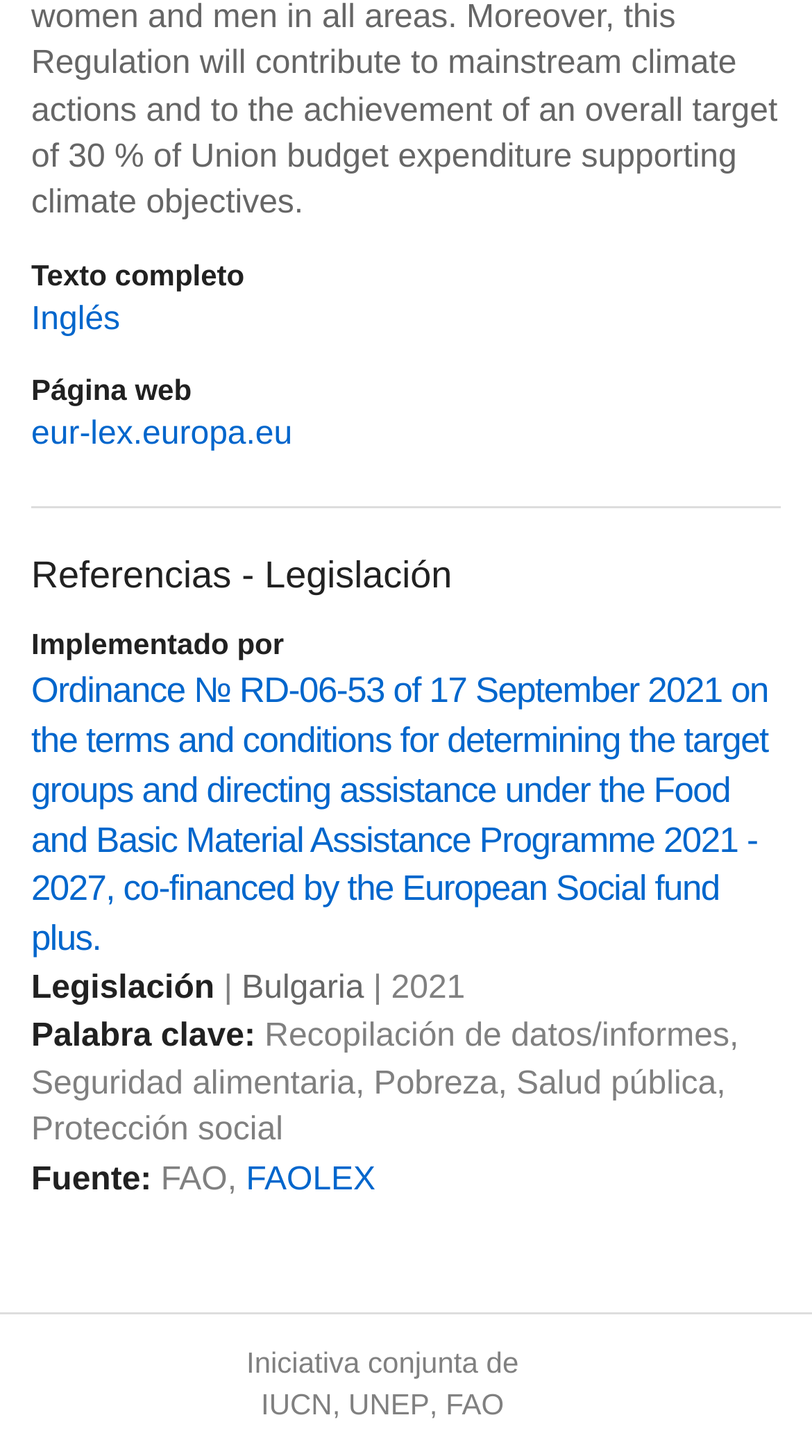What is the title of the ordinance?
Please provide a full and detailed response to the question.

I found the answer by looking at the heading 'Ordinance № RD-06-53 of 17 September 2021 on the terms and conditions for determining the target groups and directing assistance under the Food and Basic Material Assistance Programme 2021 - 2027, co-financed by the European Social fund plus.' which suggests that the title of the ordinance is Ordinance № RD-06-53.